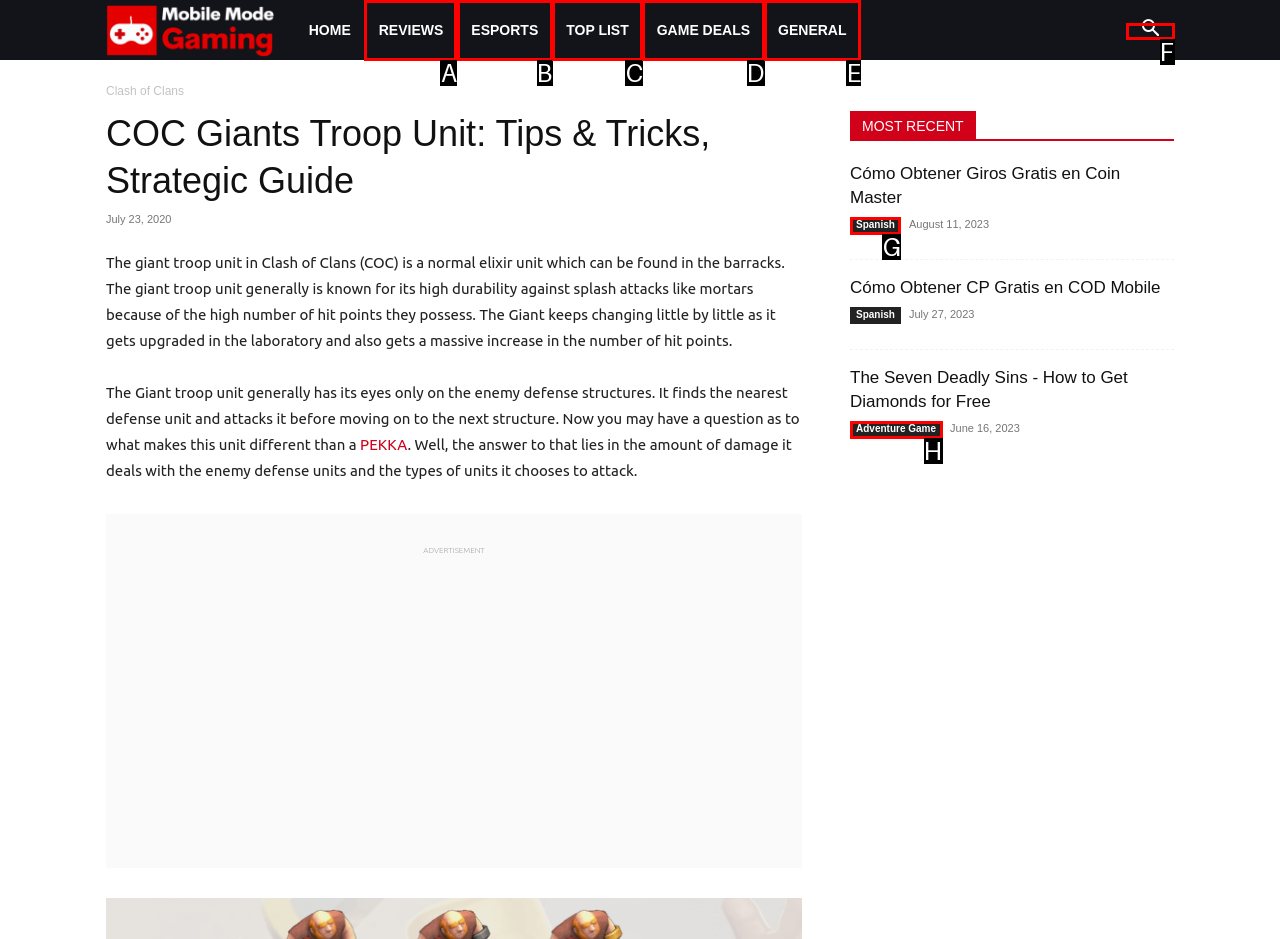Point out the HTML element I should click to achieve the following task: Click the 'REVIEWS' link Provide the letter of the selected option from the choices.

A